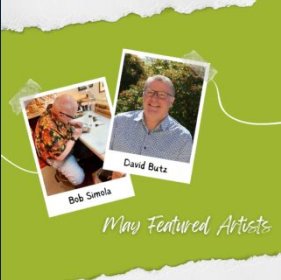What is the medium used by Bob Simola for his intricate carvings?
From the details in the image, answer the question comprehensively.

The caption states that Bob Simola is known for his intricate wood carvings, which implies that wood is the medium he uses for his carvings.